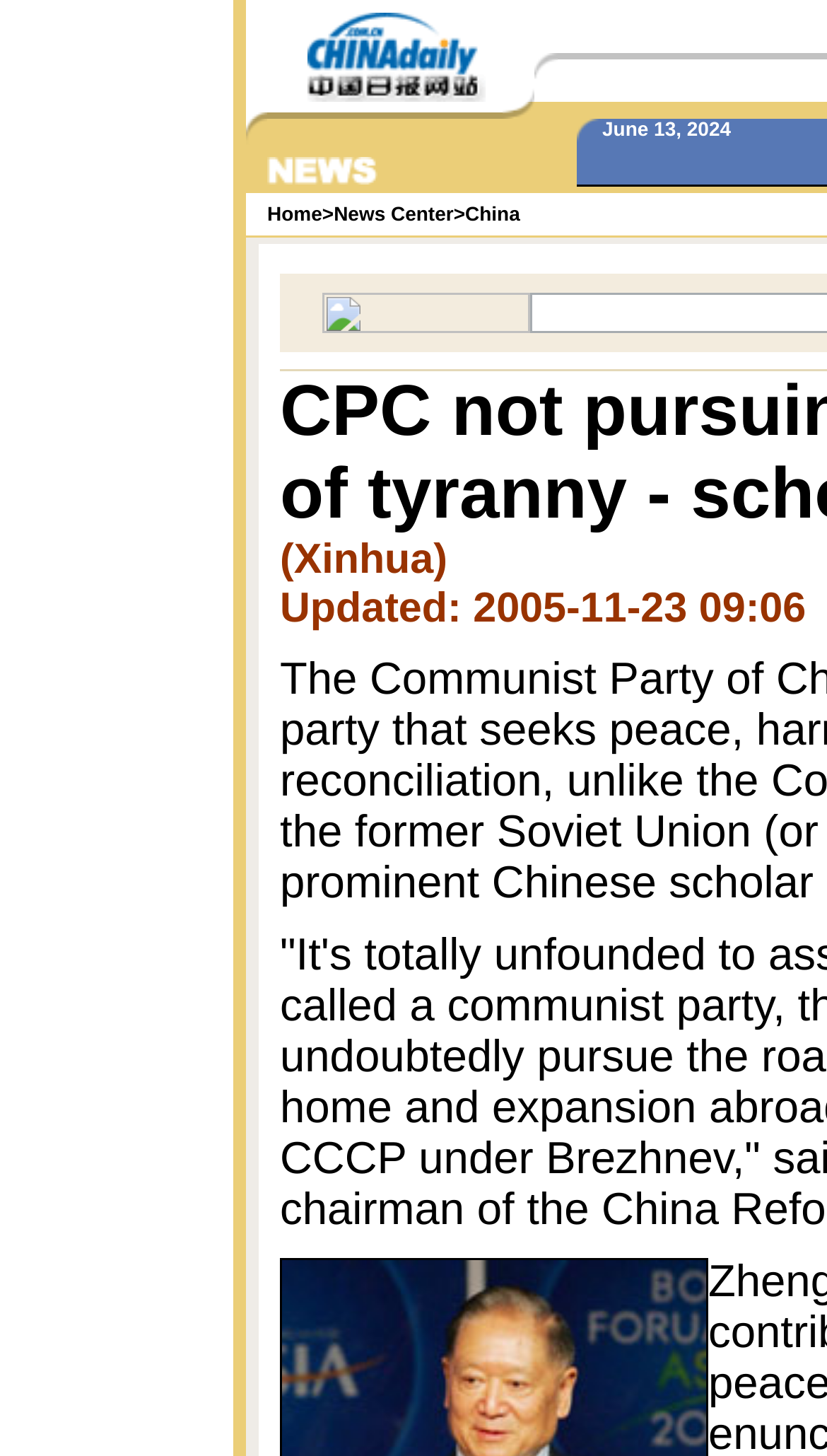What is the main topic of this webpage? Using the information from the screenshot, answer with a single word or phrase.

CPC